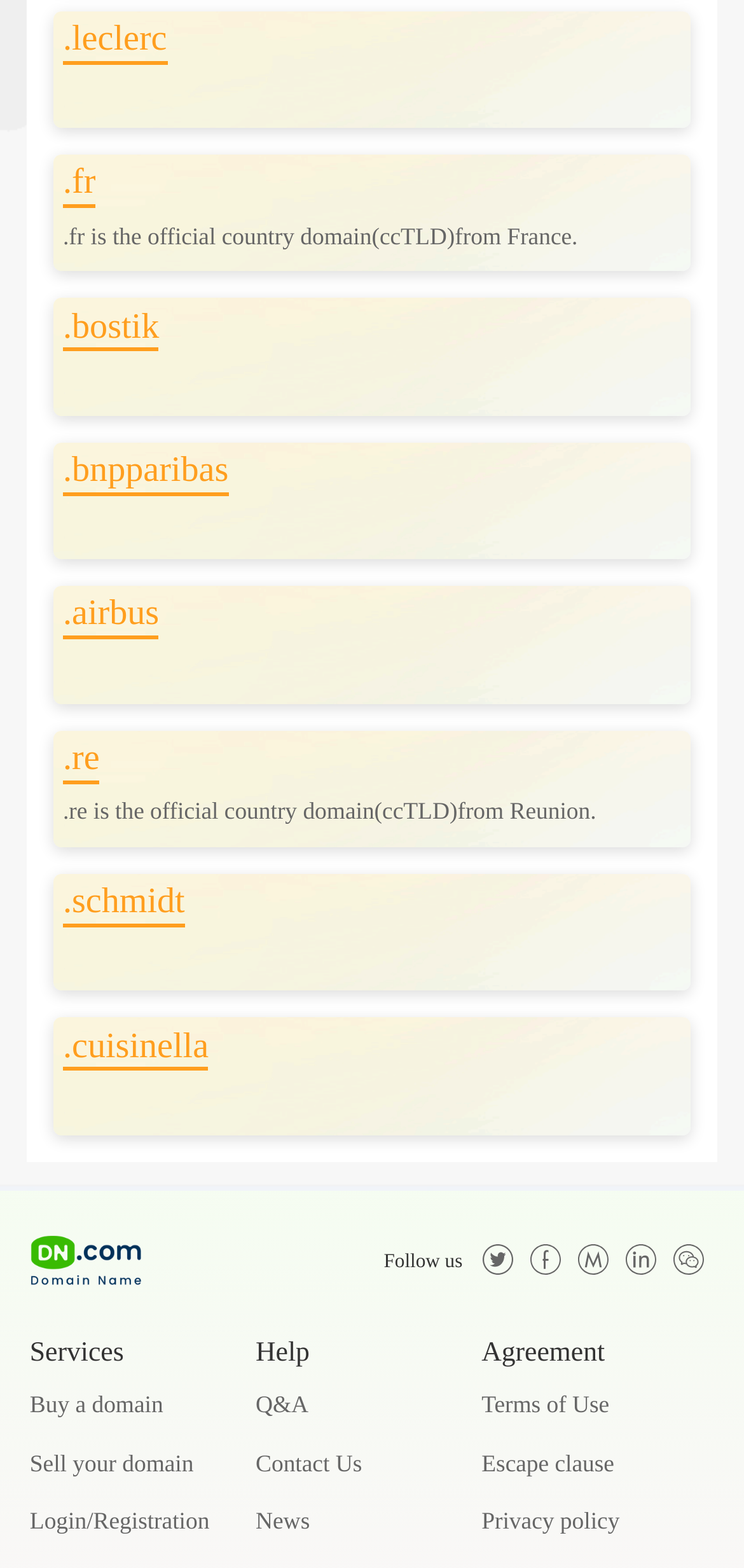Please give a short response to the question using one word or a phrase:
How many description list terms are there?

3